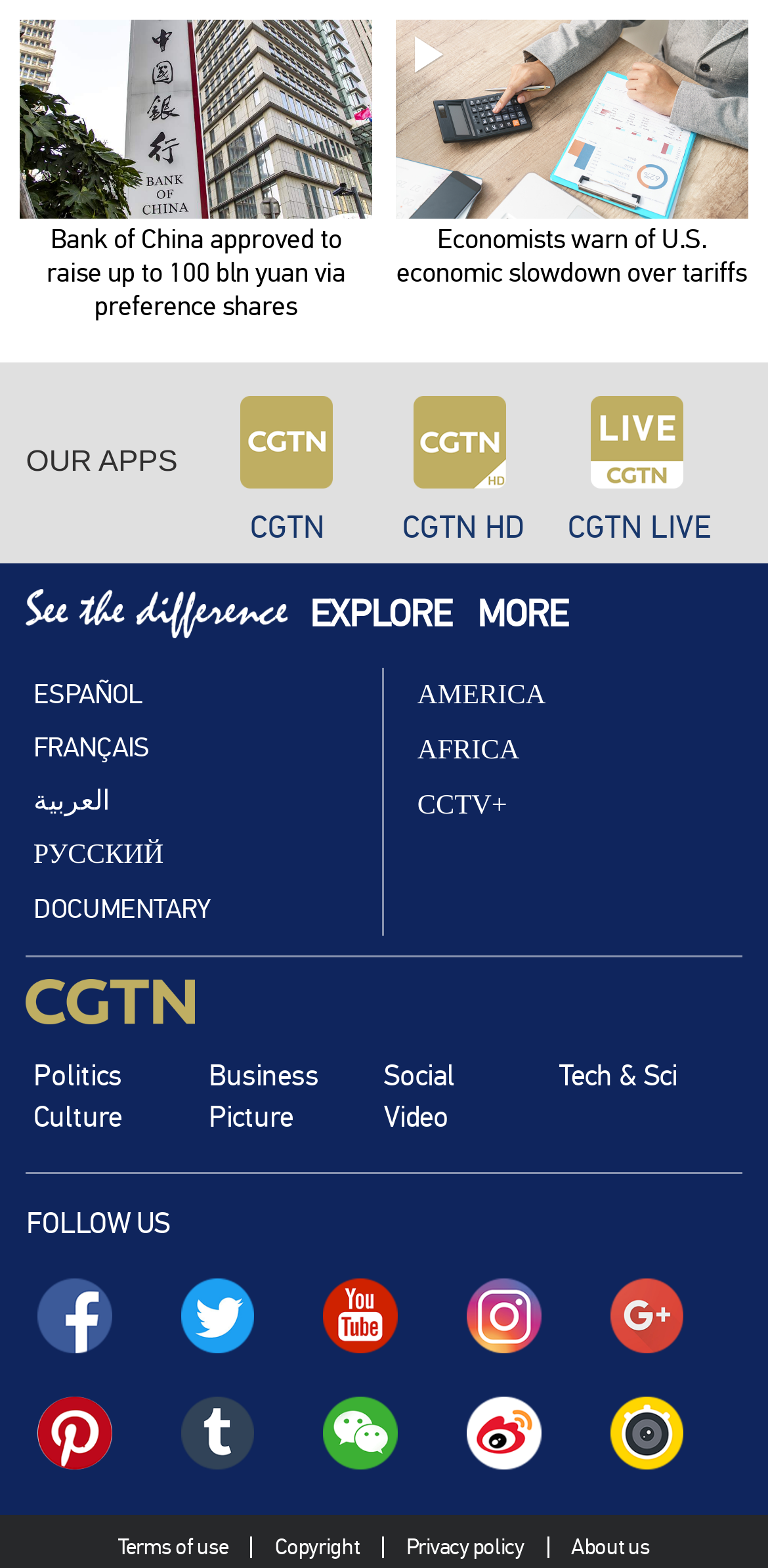Please locate the clickable area by providing the bounding box coordinates to follow this instruction: "Click the link to read news about Bank of China".

[0.027, 0.144, 0.484, 0.208]